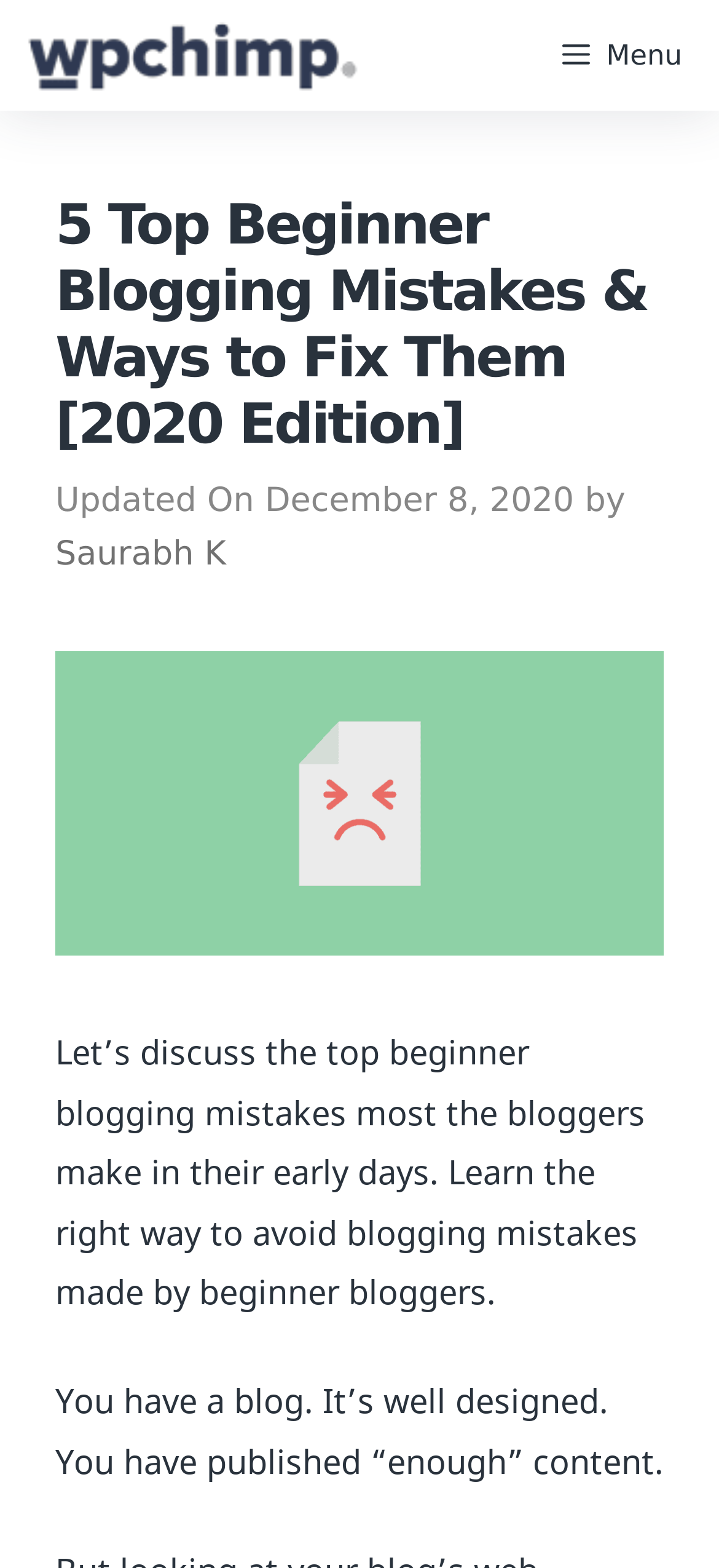For the following element description, predict the bounding box coordinates in the format (top-left x, top-left y, bottom-right x, bottom-right y). All values should be floating point numbers between 0 and 1. Description: Menu

[0.73, 0.0, 1.0, 0.071]